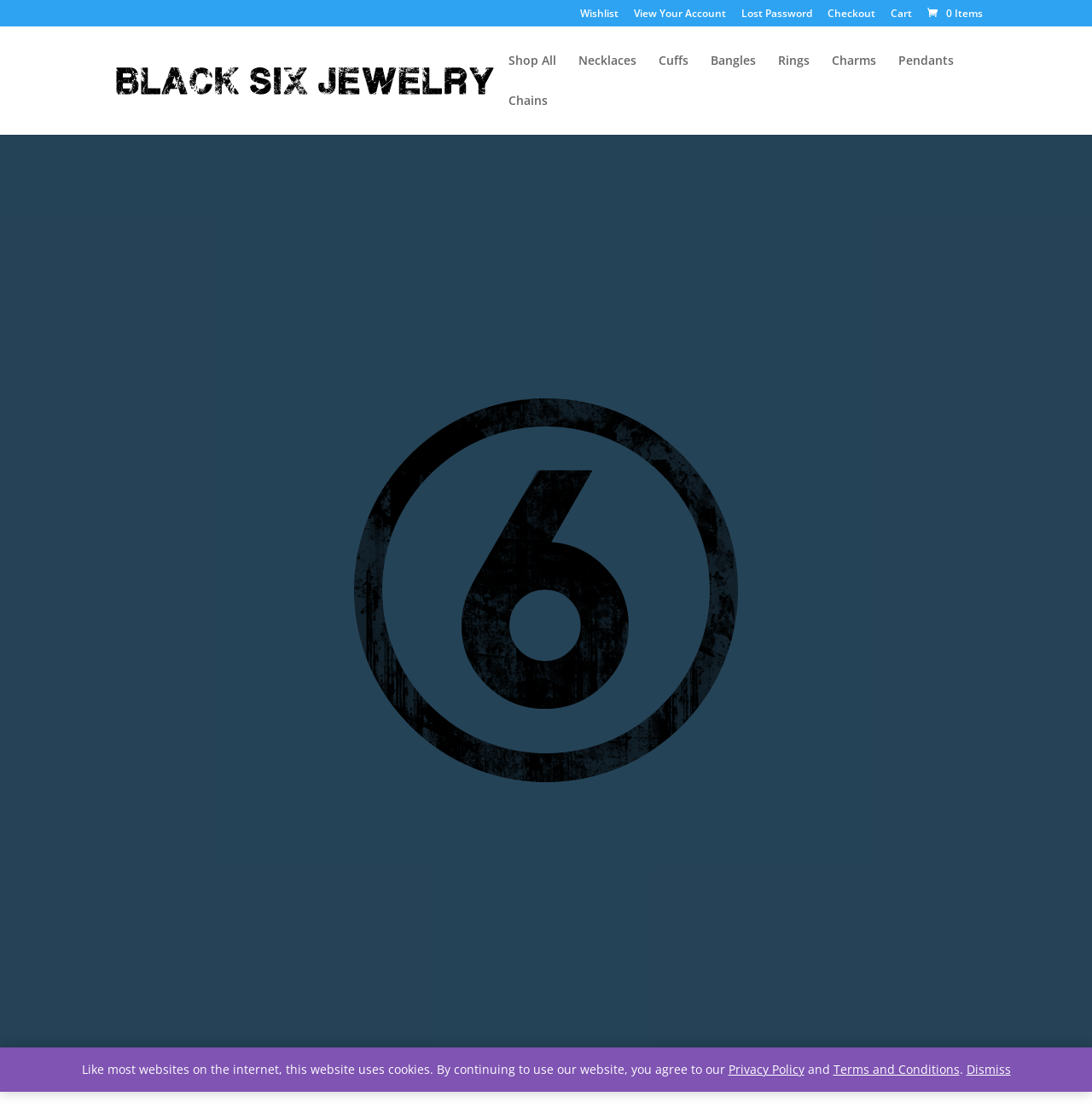Determine the bounding box coordinates of the region I should click to achieve the following instruction: "View your account". Ensure the bounding box coordinates are four float numbers between 0 and 1, i.e., [left, top, right, bottom].

[0.58, 0.008, 0.665, 0.024]